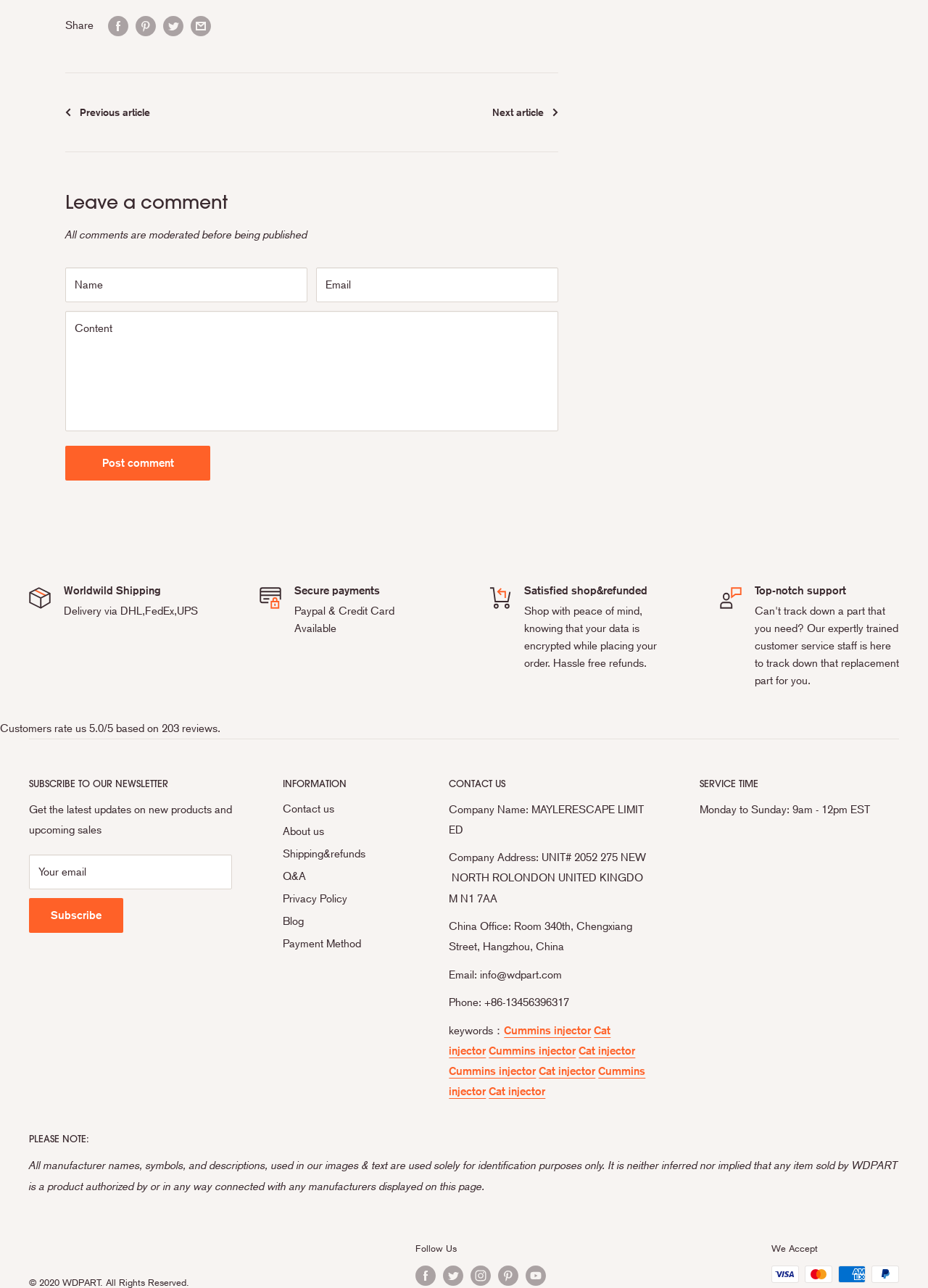Locate the bounding box coordinates of the clickable region necessary to complete the following instruction: "Contact us". Provide the coordinates in the format of four float numbers between 0 and 1, i.e., [left, top, right, bottom].

[0.305, 0.619, 0.429, 0.637]